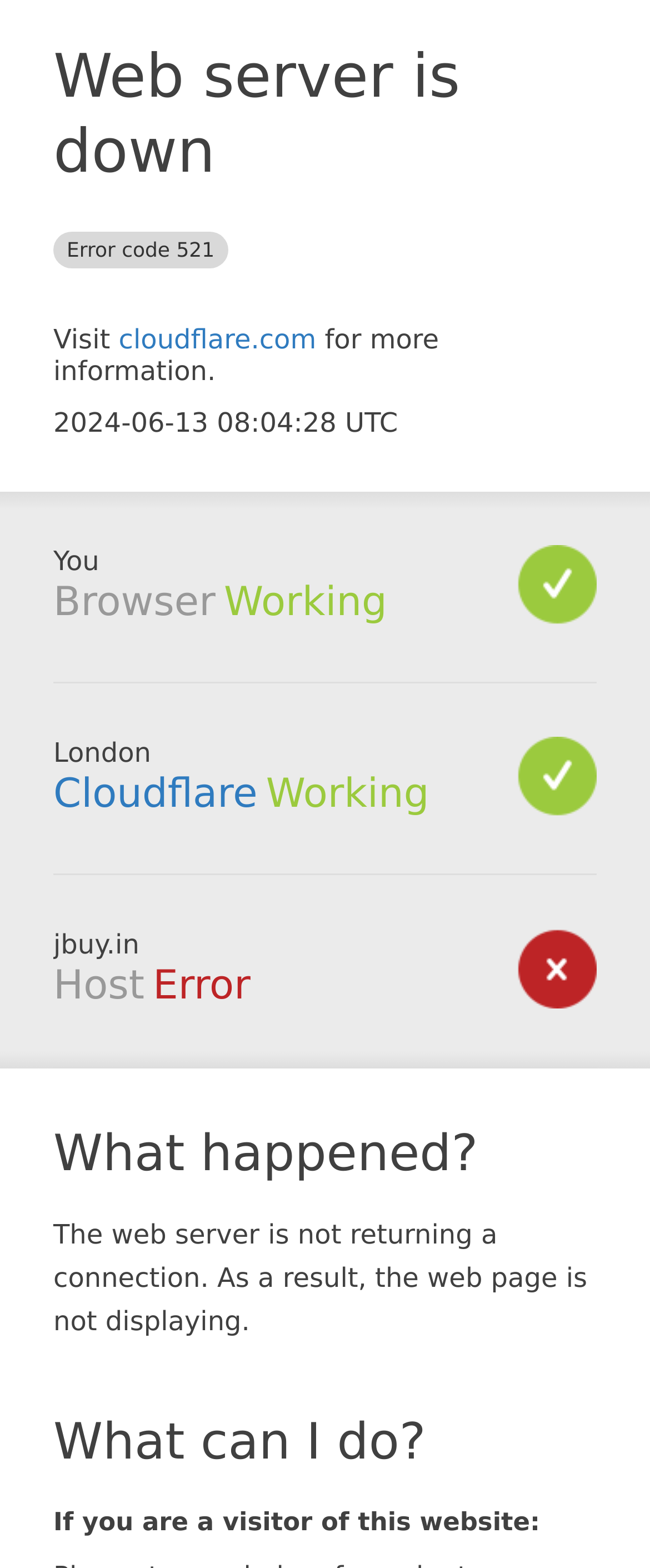Given the webpage screenshot and the description, determine the bounding box coordinates (top-left x, top-left y, bottom-right x, bottom-right y) that define the location of the UI element matching this description: cloudflare.com

[0.183, 0.206, 0.486, 0.226]